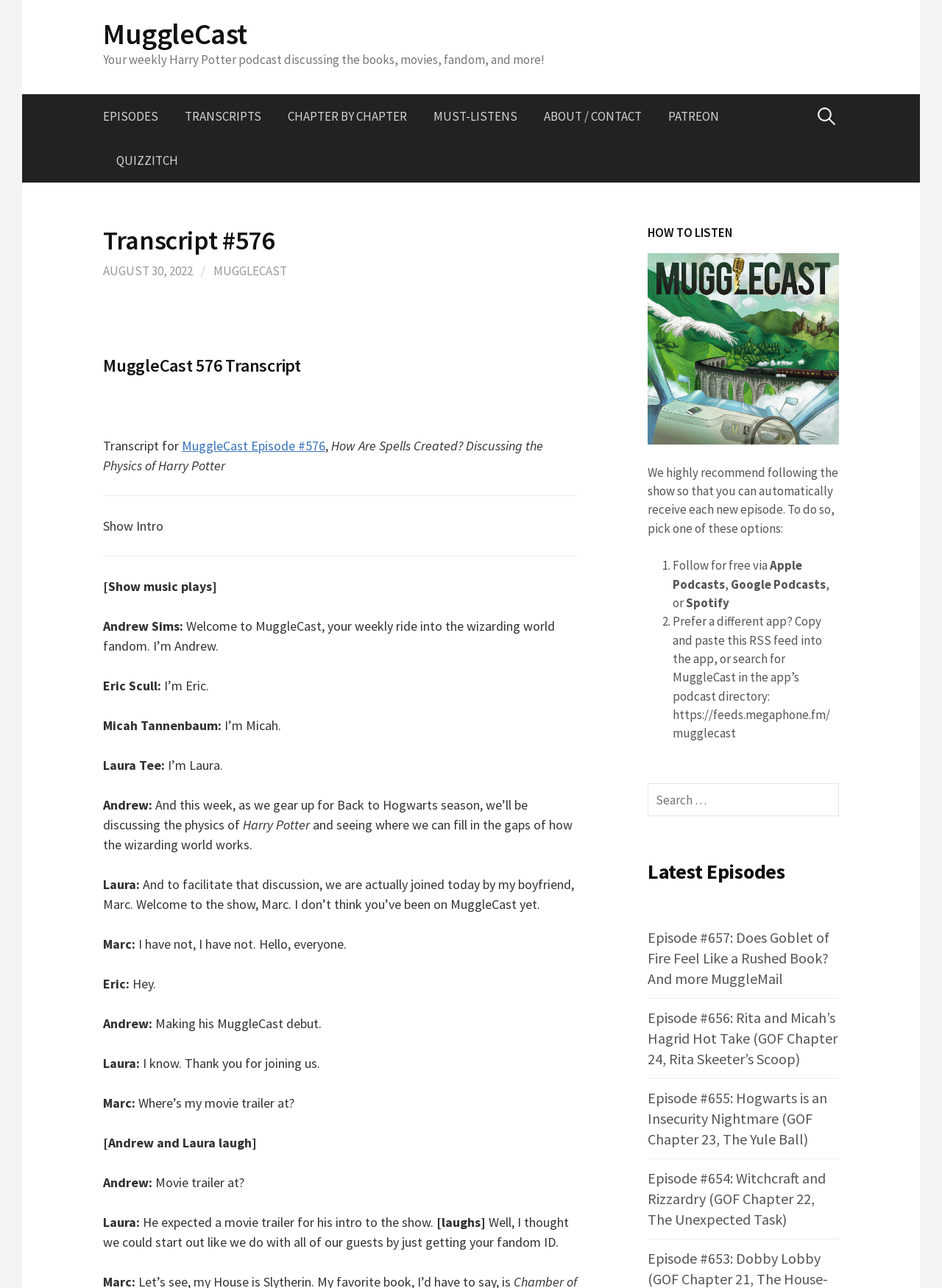Can you find the bounding box coordinates for the element to click on to achieve the instruction: "Search for:"?

[0.864, 0.08, 0.891, 0.1]